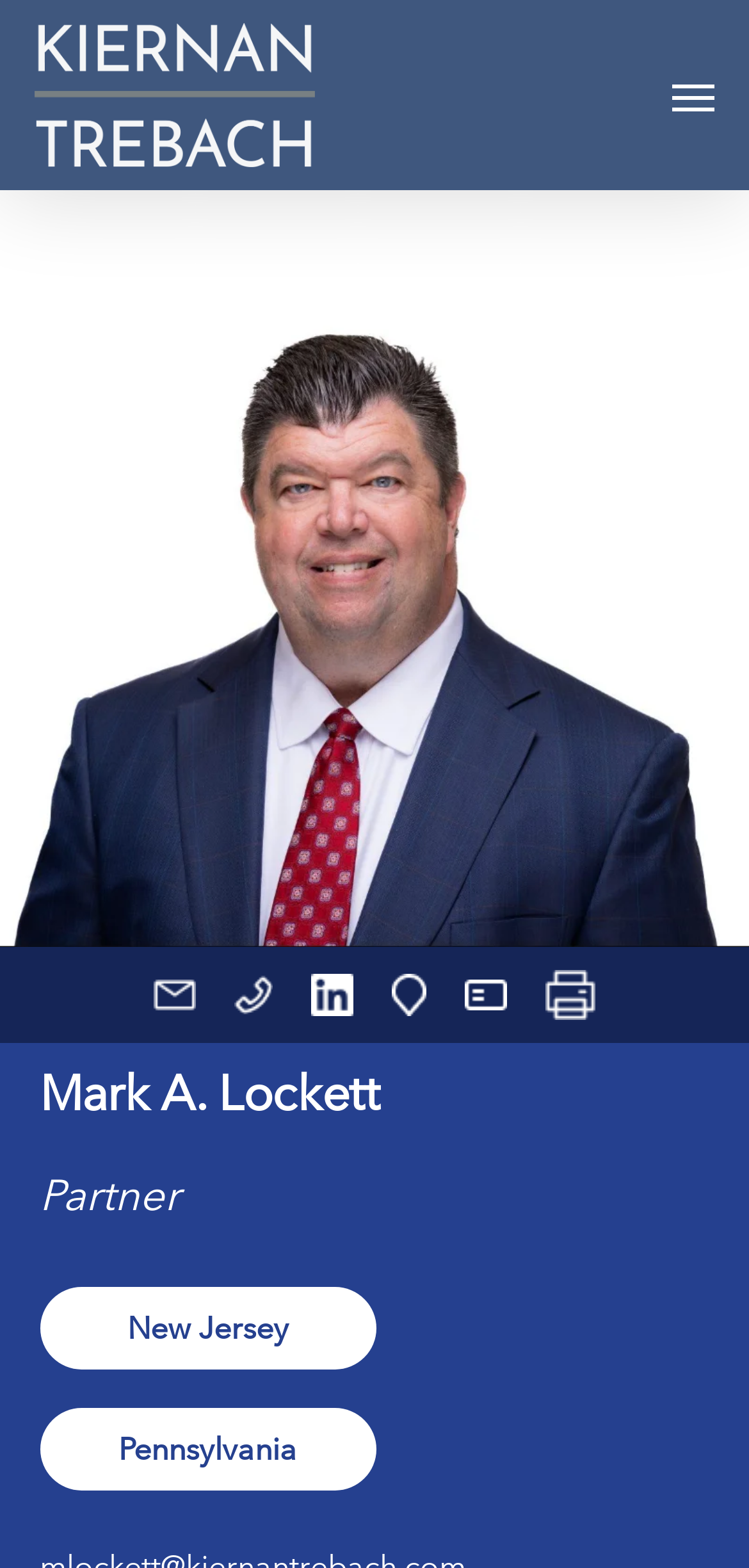Answer the following inquiry with a single word or phrase:
What is the profession of Mark A. Lockett?

Partner